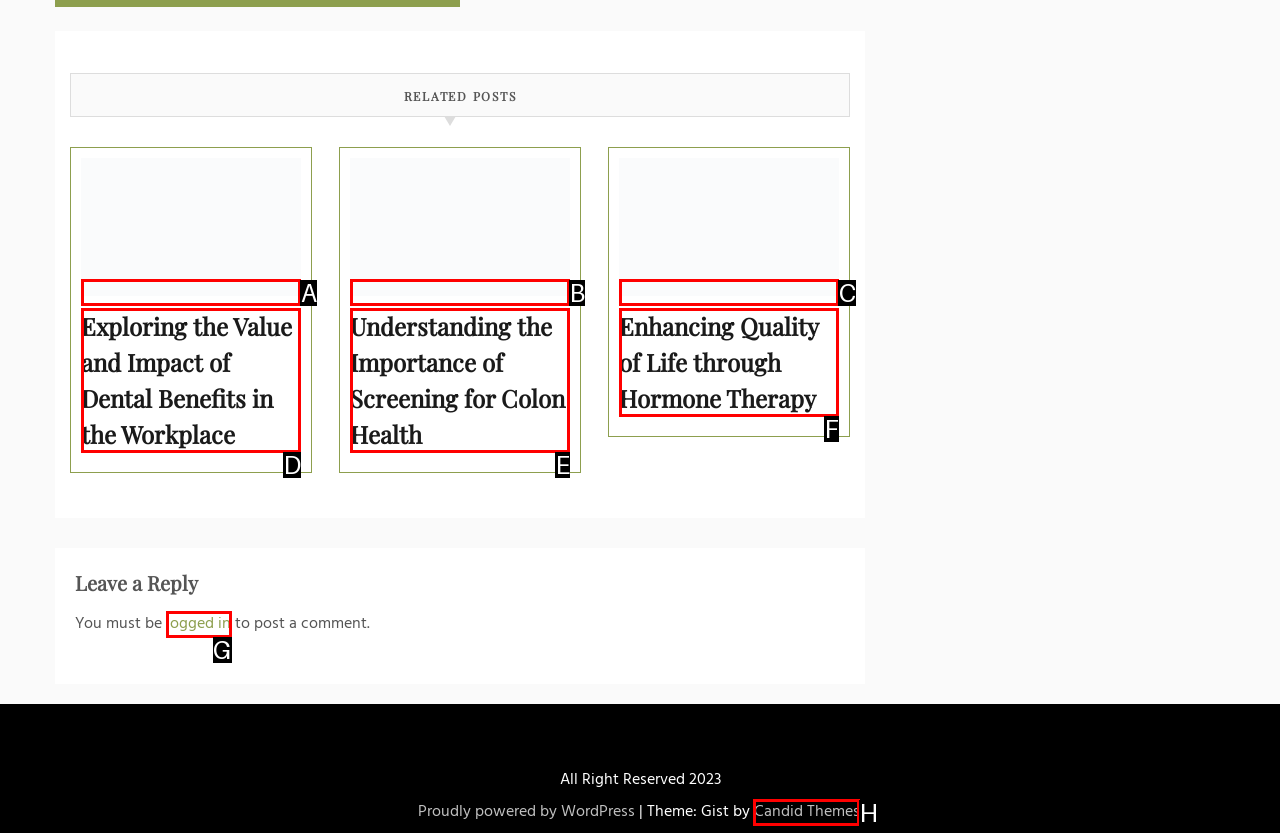Based on the provided element description: logged in, identify the best matching HTML element. Respond with the corresponding letter from the options shown.

G